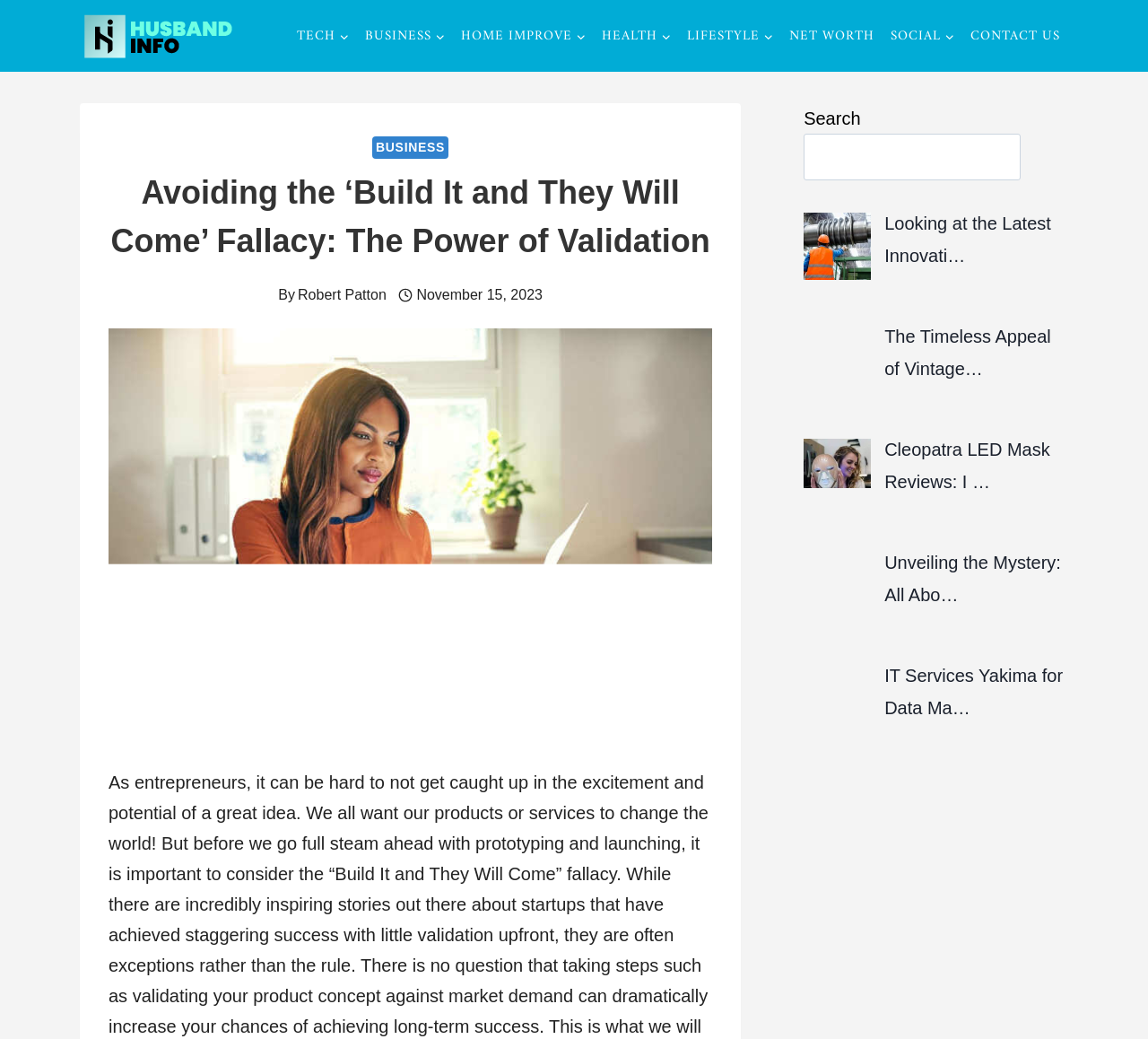Locate the bounding box of the UI element with the following description: "Looking at the Latest Innovati…".

[0.77, 0.206, 0.916, 0.256]